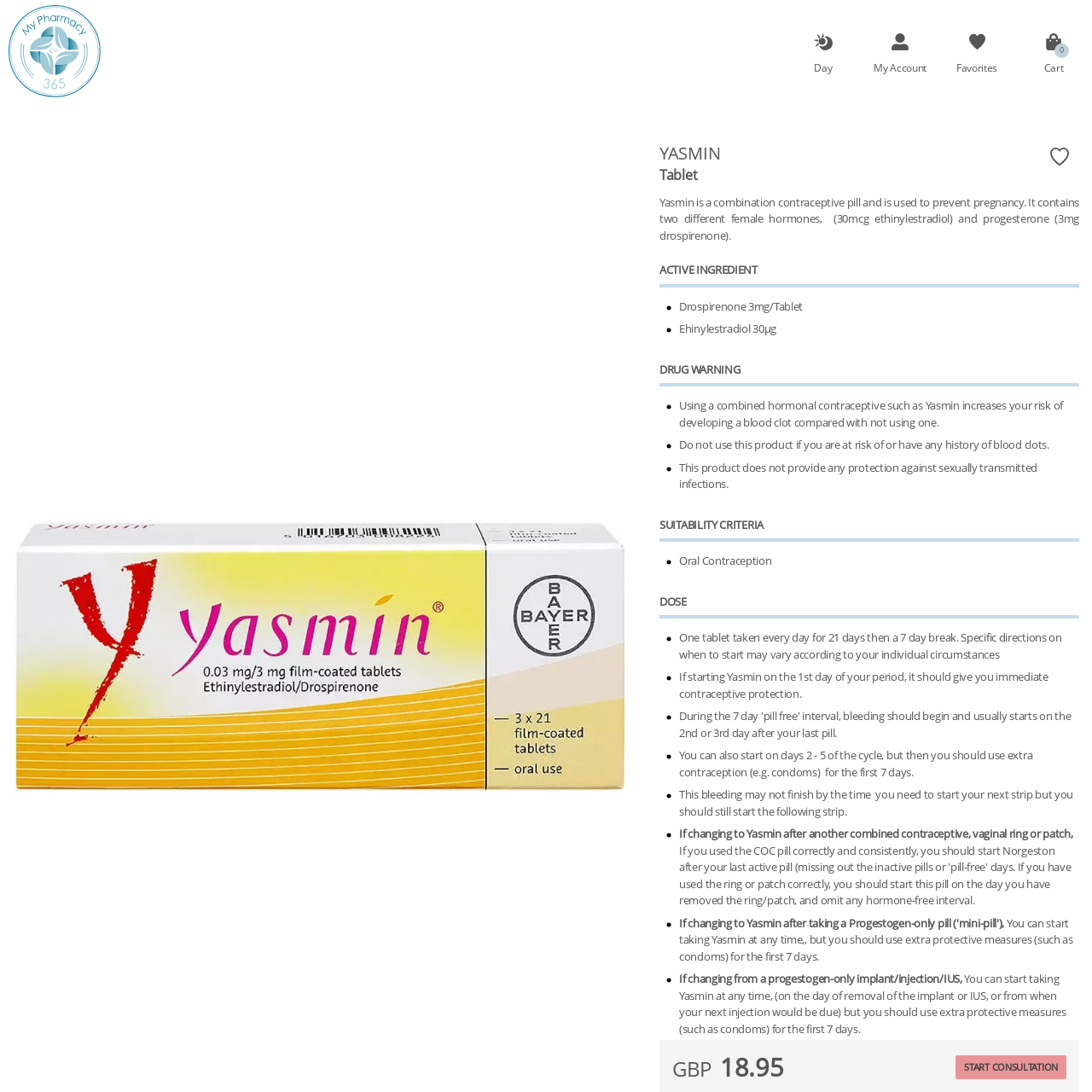What is the price of Yasmin?
Provide a well-explained and detailed answer to the question.

The price of Yasmin is displayed on the webpage as GBP 18.95, which is located near the bottom of the page.